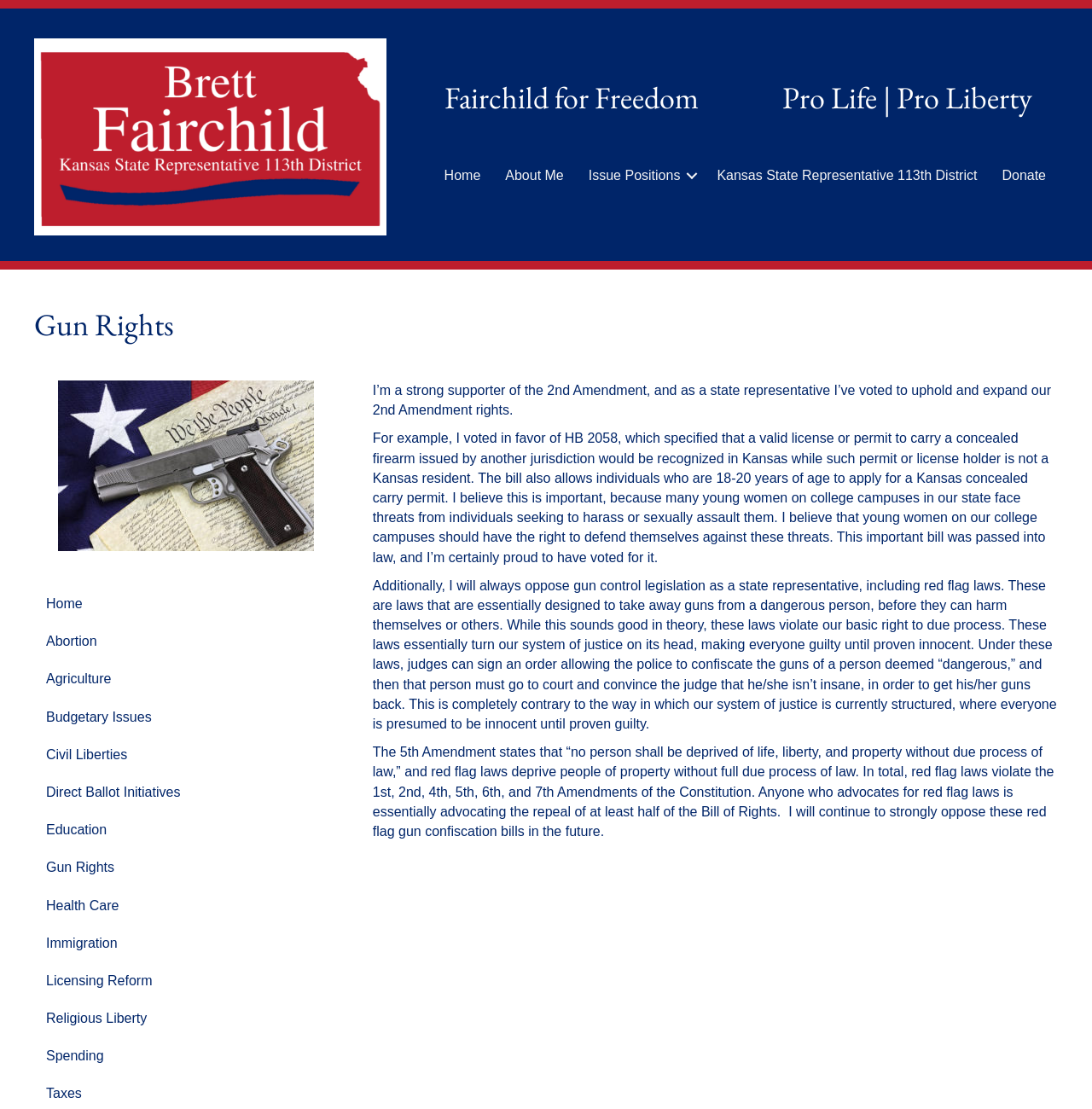Find the bounding box coordinates of the element to click in order to complete the given instruction: "Click on the 'About Me' link."

[0.452, 0.138, 0.527, 0.178]